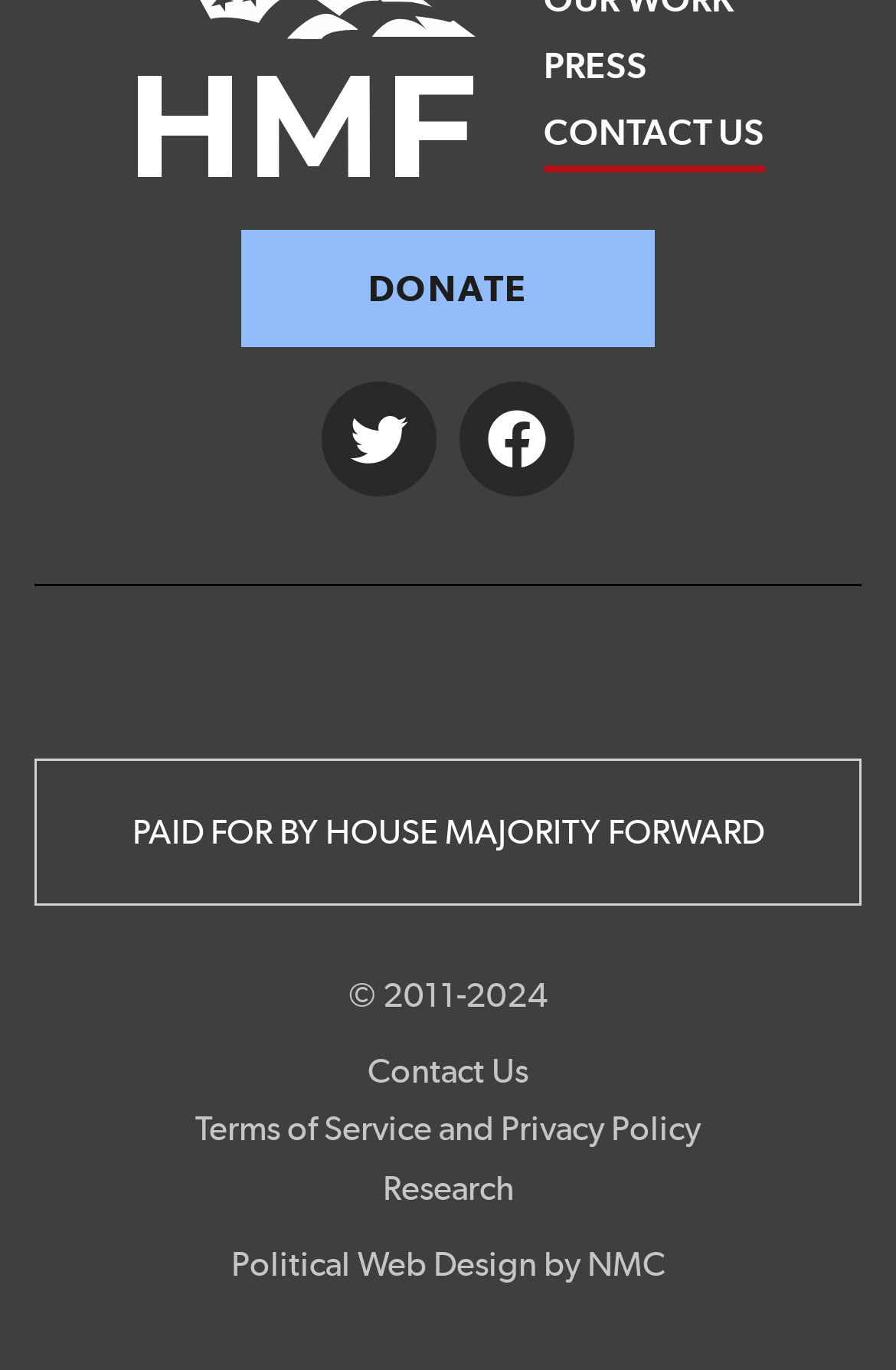How many links are there in the footer?
Using the image, give a concise answer in the form of a single word or short phrase.

4